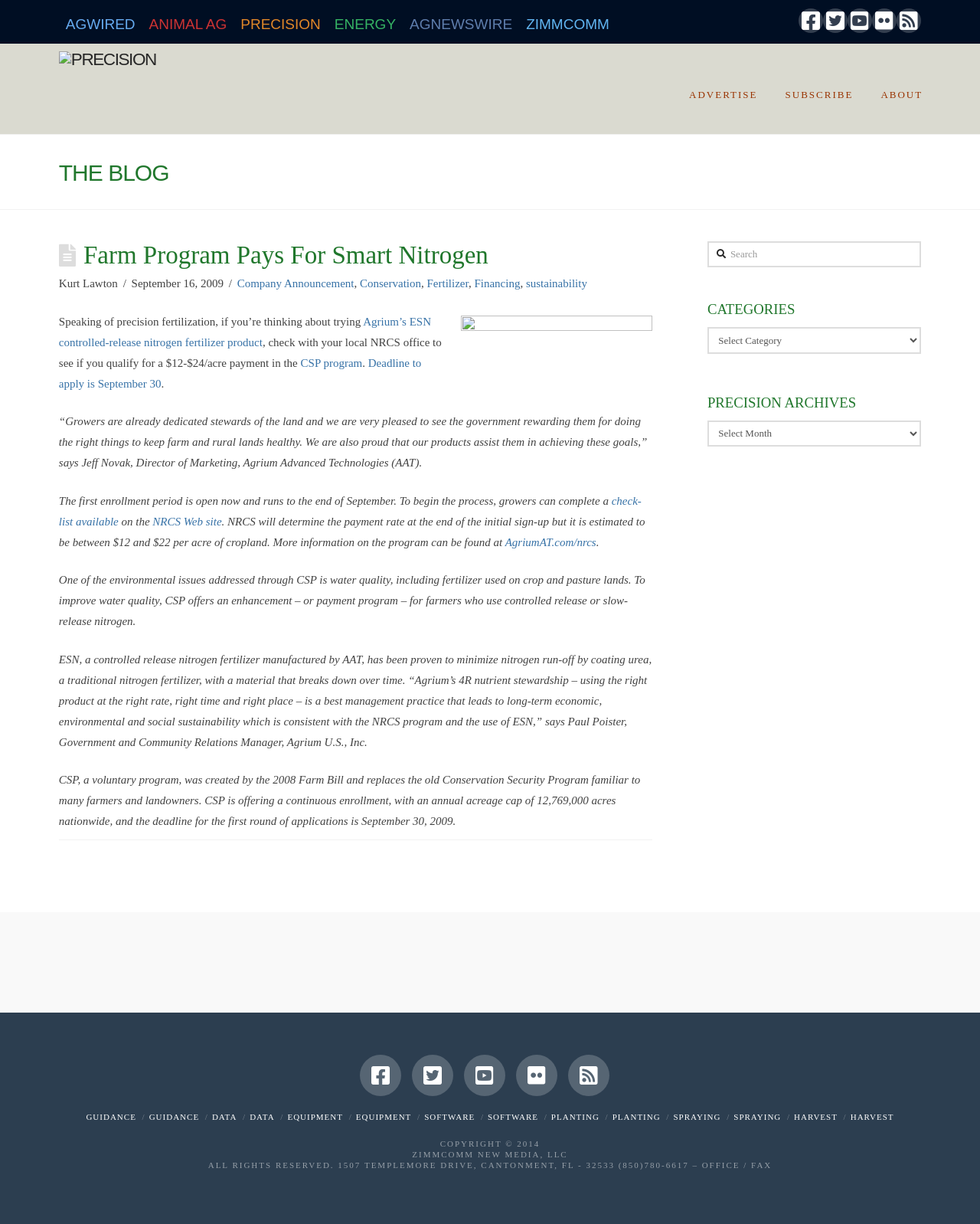Identify the bounding box for the UI element that is described as follows: "parent_node: AGWIRED title="Back to Top"".

[0.008, 0.82, 0.035, 0.842]